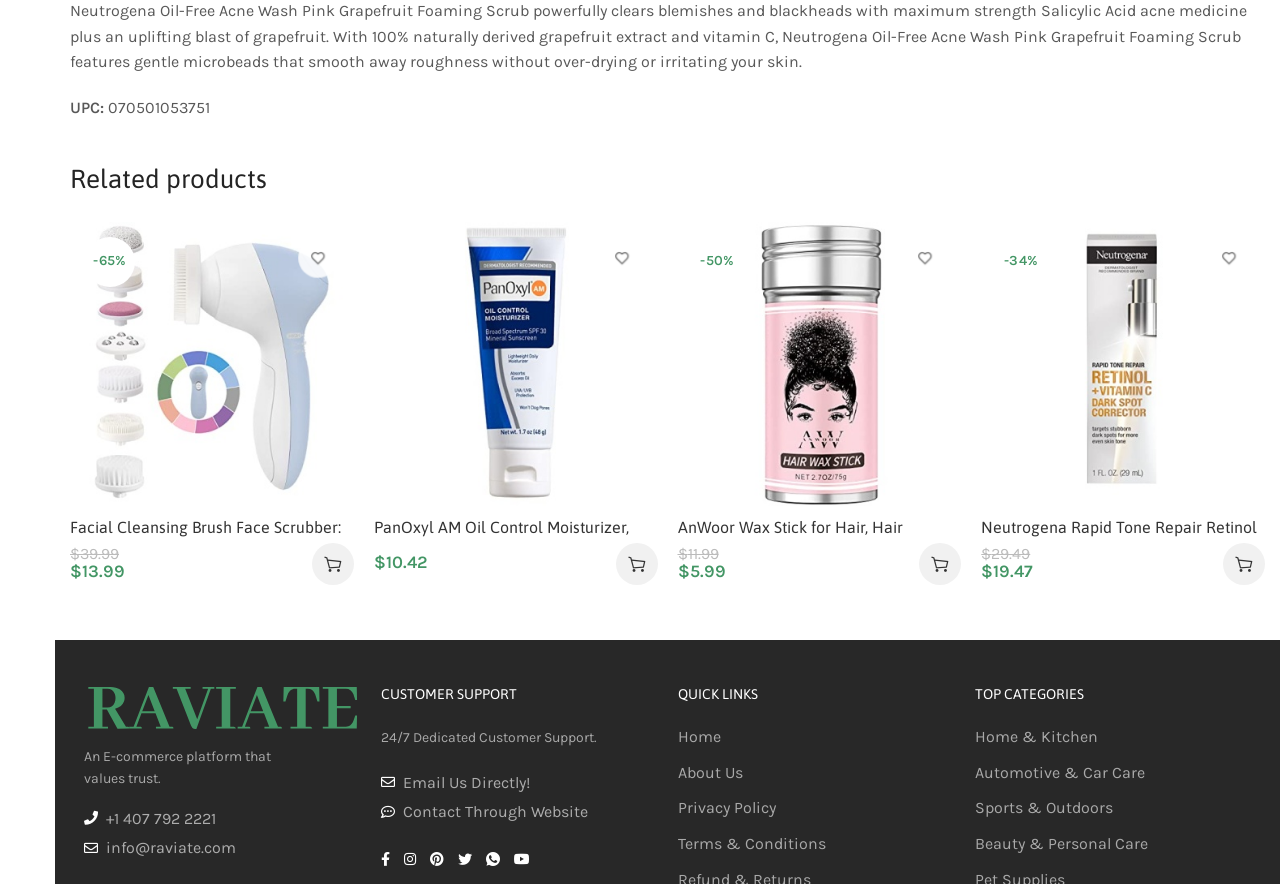What is the price of the second related product?
Give a detailed response to the question by analyzing the screenshot.

I looked at the second related product, PanOxyl AM Oil Control Moisturizer, and found the price '$10.42' next to the 'Add to basket' button.